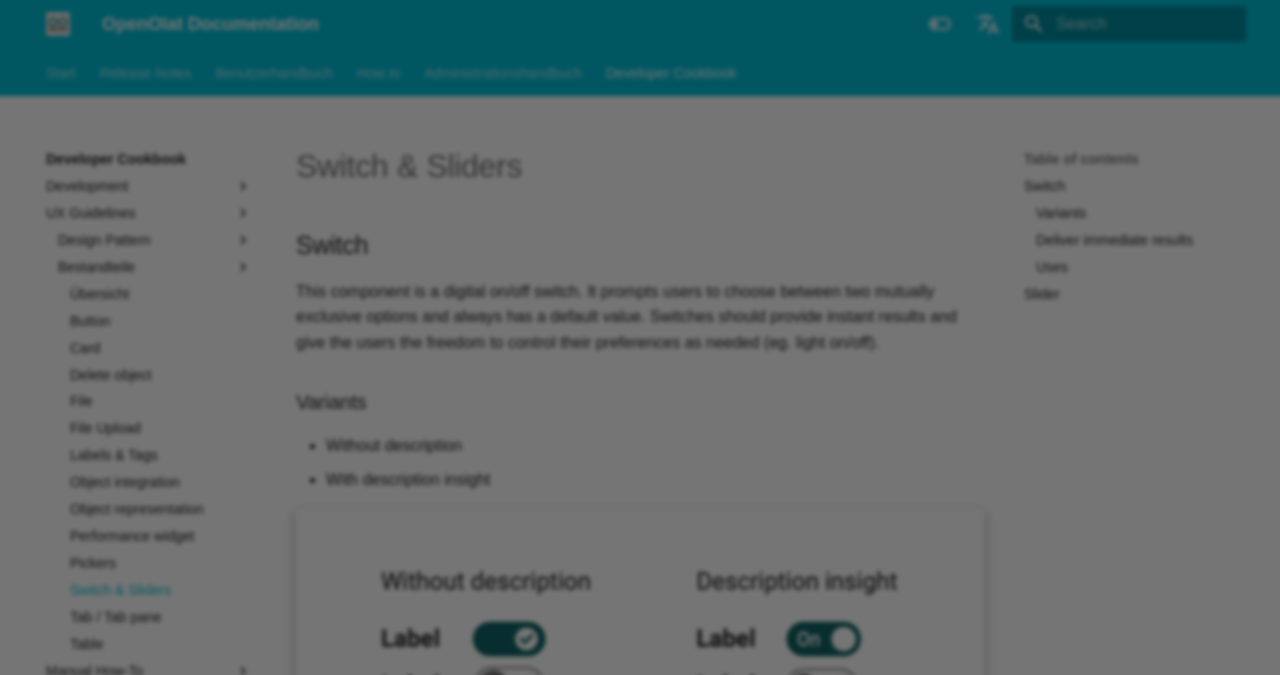Mark the bounding box of the element that matches the following description: "English".

[0.735, 0.08, 0.809, 0.133]